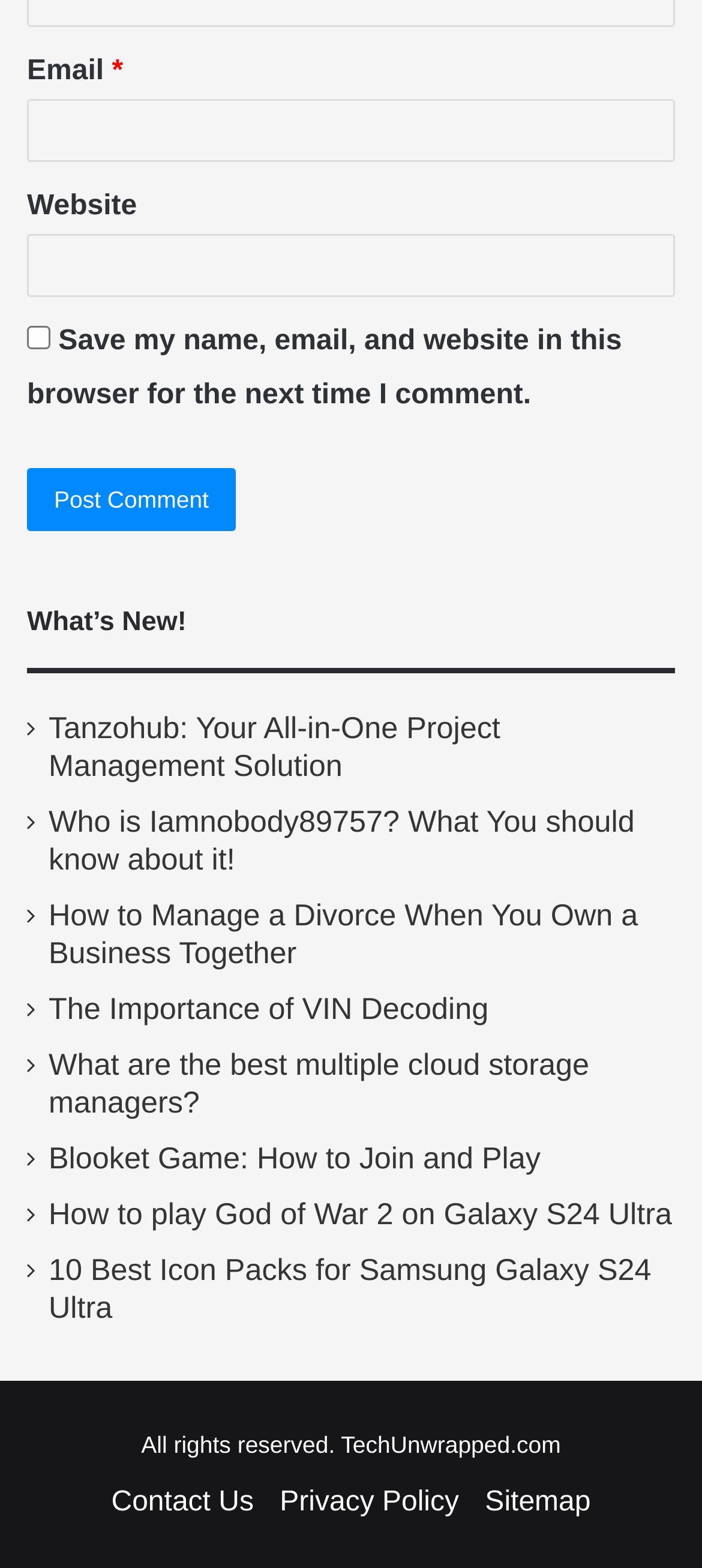Identify the bounding box coordinates of the part that should be clicked to carry out this instruction: "Visit Tanzohub website".

[0.069, 0.453, 0.713, 0.499]